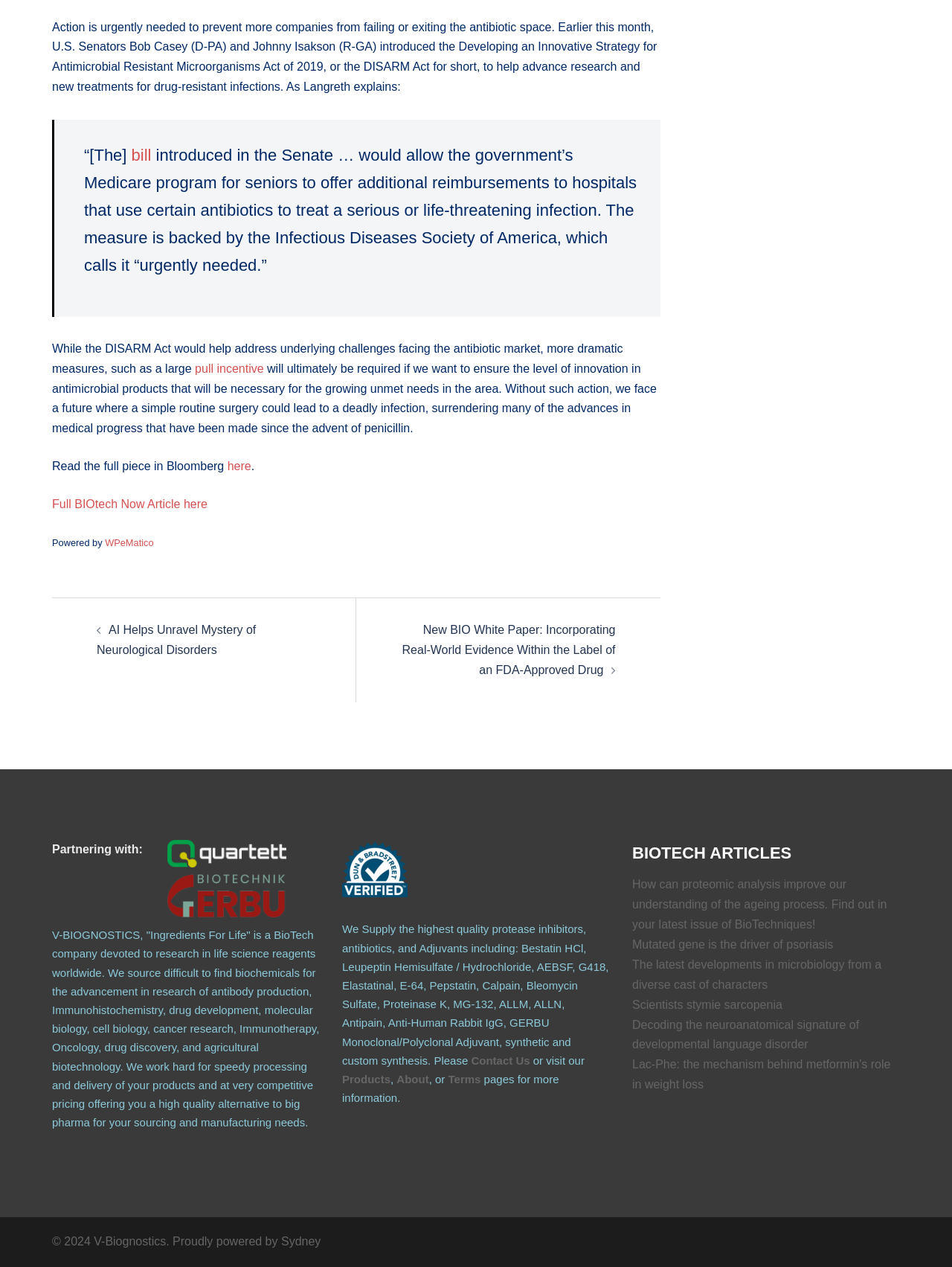Determine the bounding box coordinates of the region I should click to achieve the following instruction: "Contact Us for more information". Ensure the bounding box coordinates are four float numbers between 0 and 1, i.e., [left, top, right, bottom].

[0.495, 0.832, 0.557, 0.842]